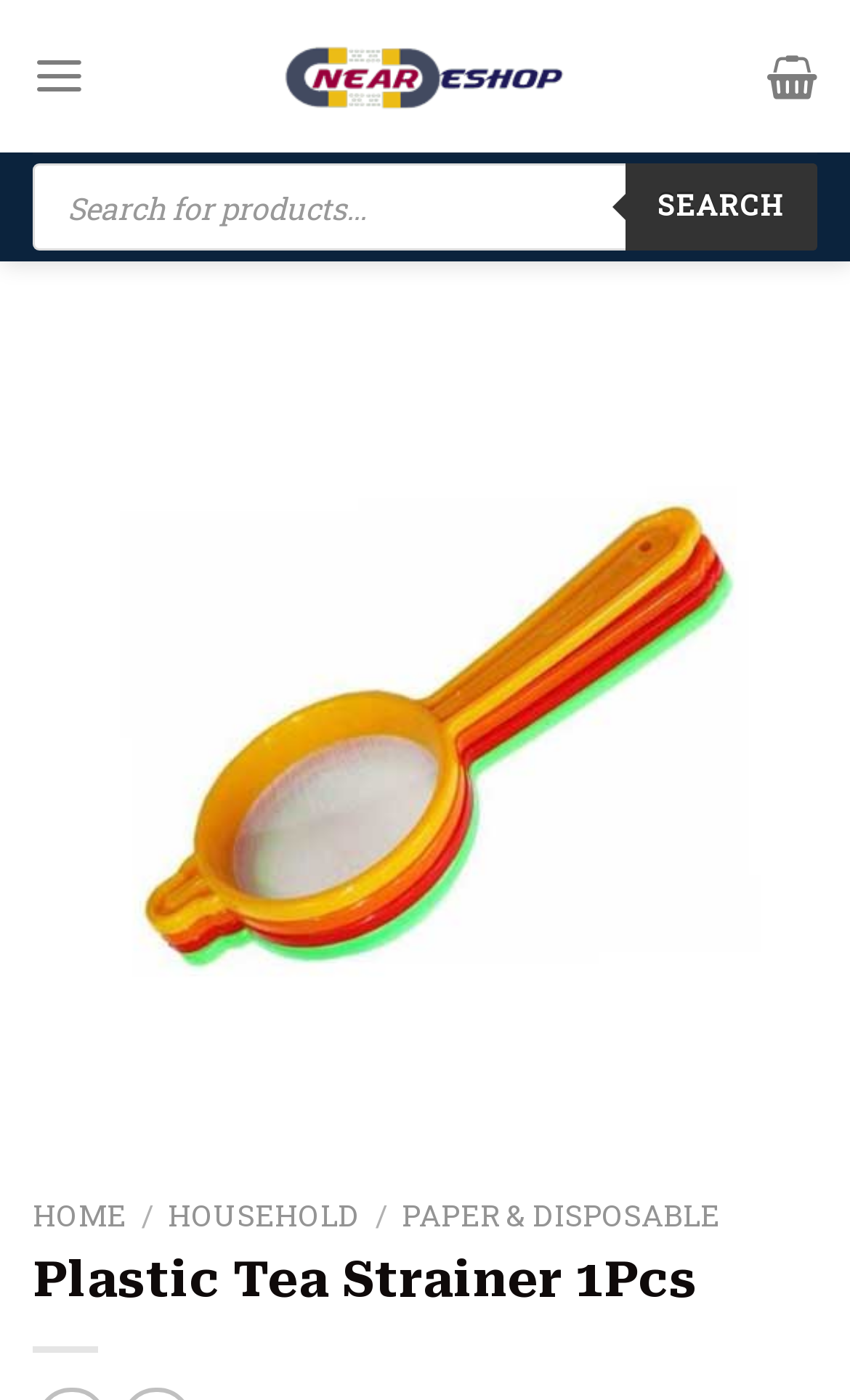Identify the coordinates of the bounding box for the element described below: "Paper & Disposable". Return the coordinates as four float numbers between 0 and 1: [left, top, right, bottom].

[0.473, 0.854, 0.847, 0.882]